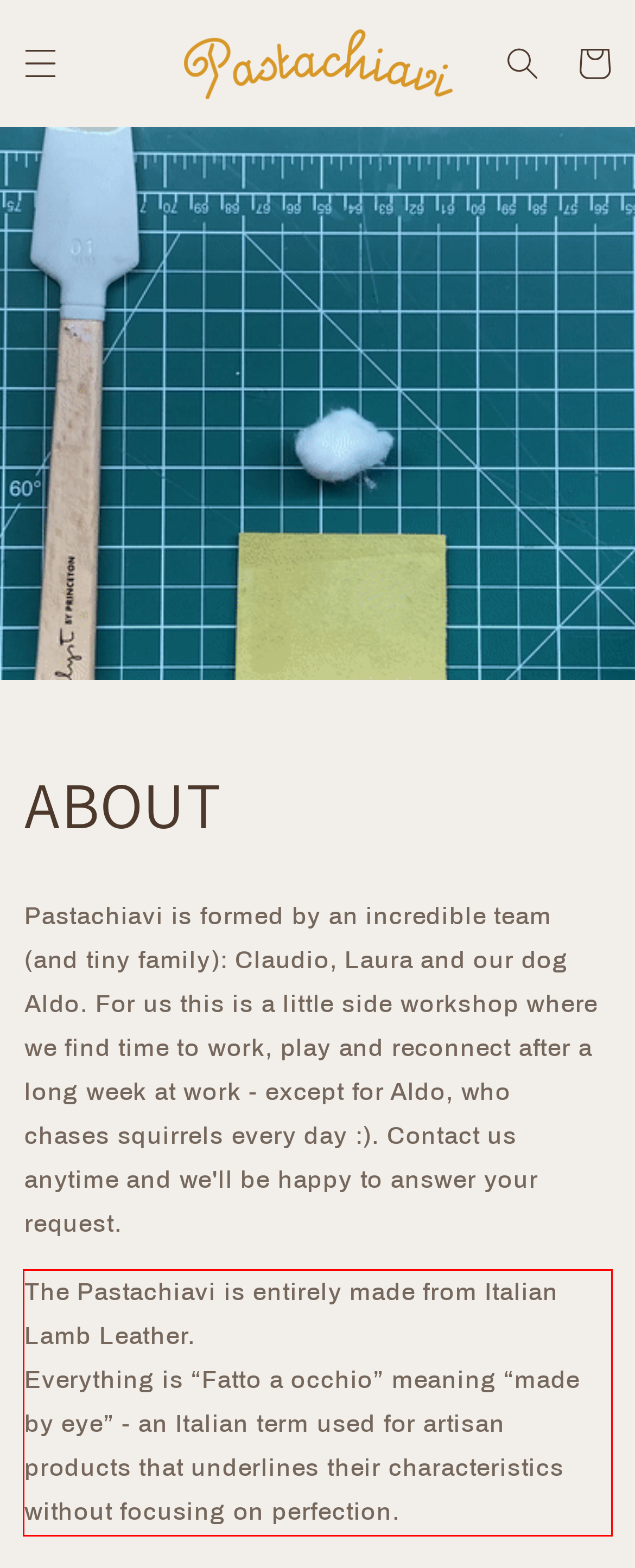Using the provided webpage screenshot, recognize the text content in the area marked by the red bounding box.

The Pastachiavi is entirely made from Italian Lamb Leather. Everything is “Fatto a occhio” meaning “made by eye” - an Italian term used for artisan products that underlines their characteristics without focusing on perfection.